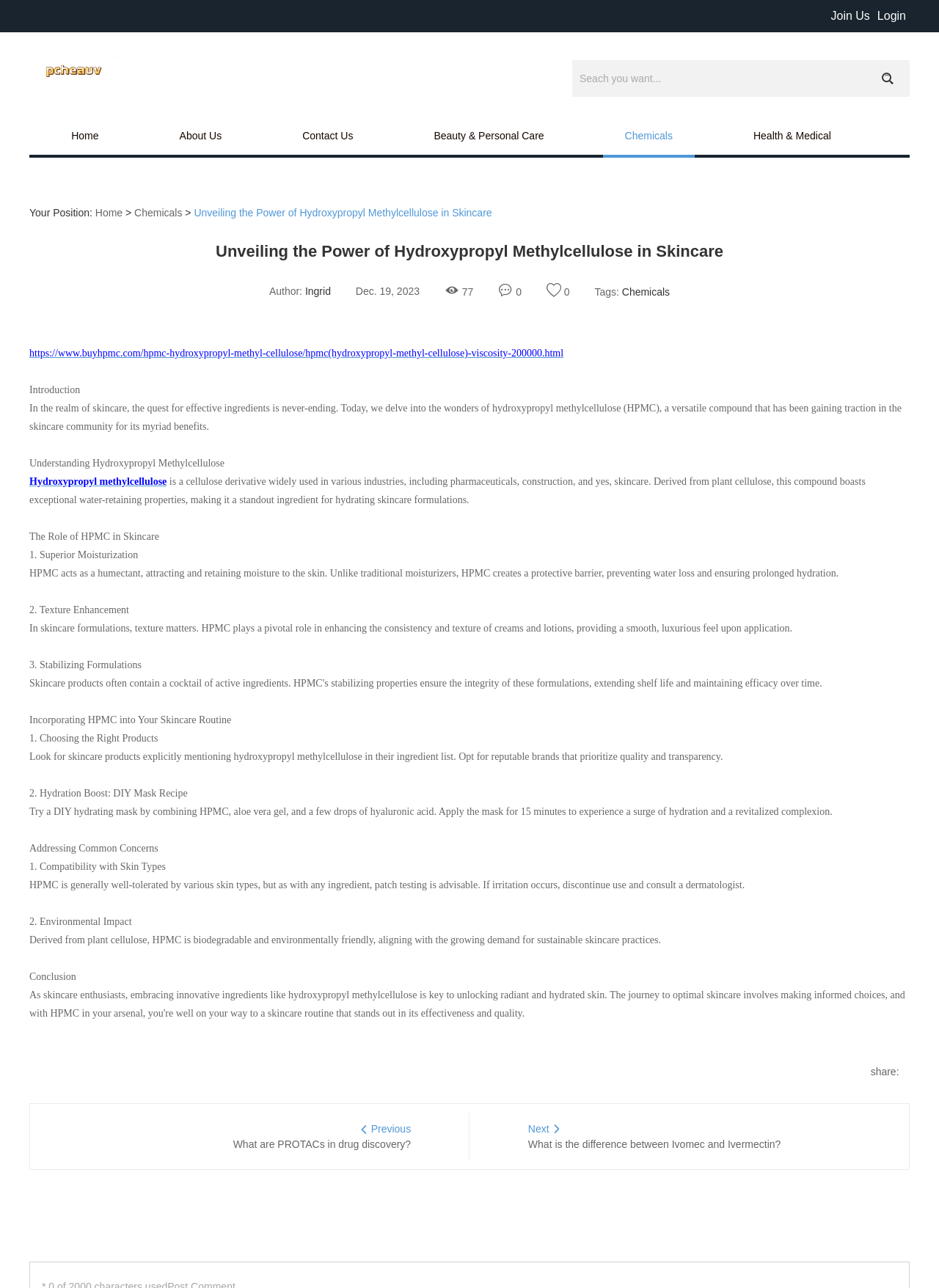Can you pinpoint the bounding box coordinates for the clickable element required for this instruction: "Read the article about 'What are PROTACs in drug discovery?'"? The coordinates should be four float numbers between 0 and 1, i.e., [left, top, right, bottom].

[0.248, 0.884, 0.438, 0.893]